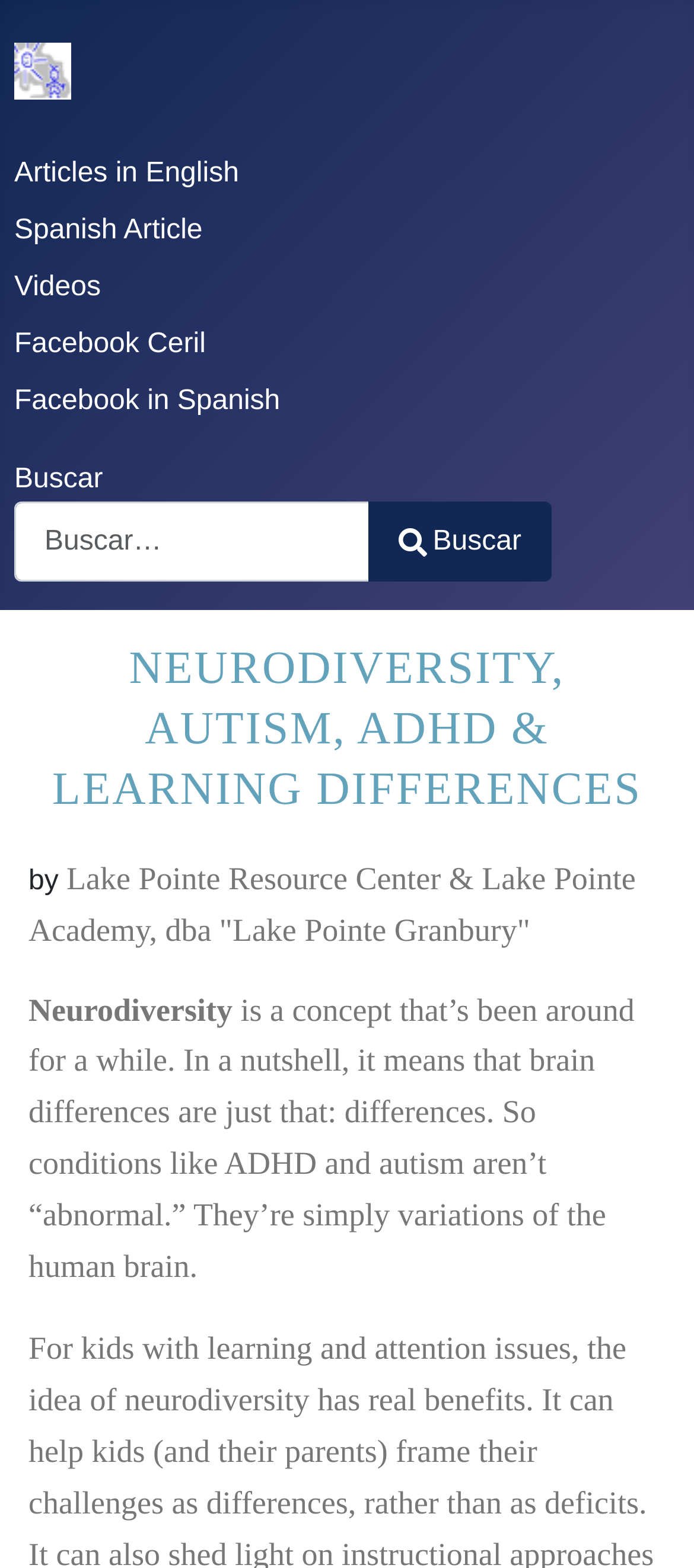What is the concept of neurodiversity?
Please give a detailed answer to the question using the information shown in the image.

Based on the webpage, neurodiversity is a concept that means brain differences are just that: differences. It implies that conditions like ADHD and autism aren't 'abnormal', but rather variations of the human brain.